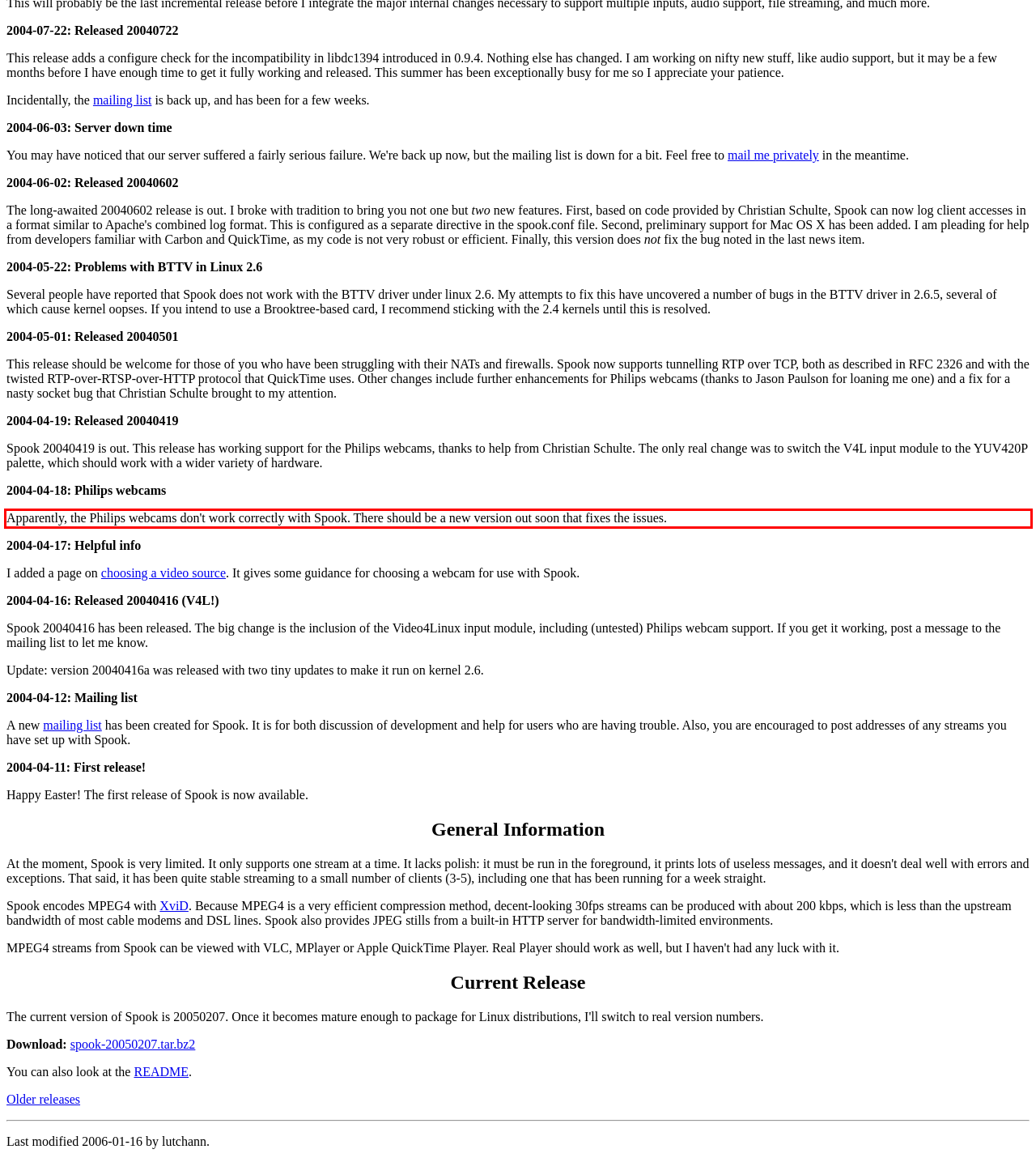Look at the webpage screenshot and recognize the text inside the red bounding box.

Apparently, the Philips webcams don't work correctly with Spook. There should be a new version out soon that fixes the issues.